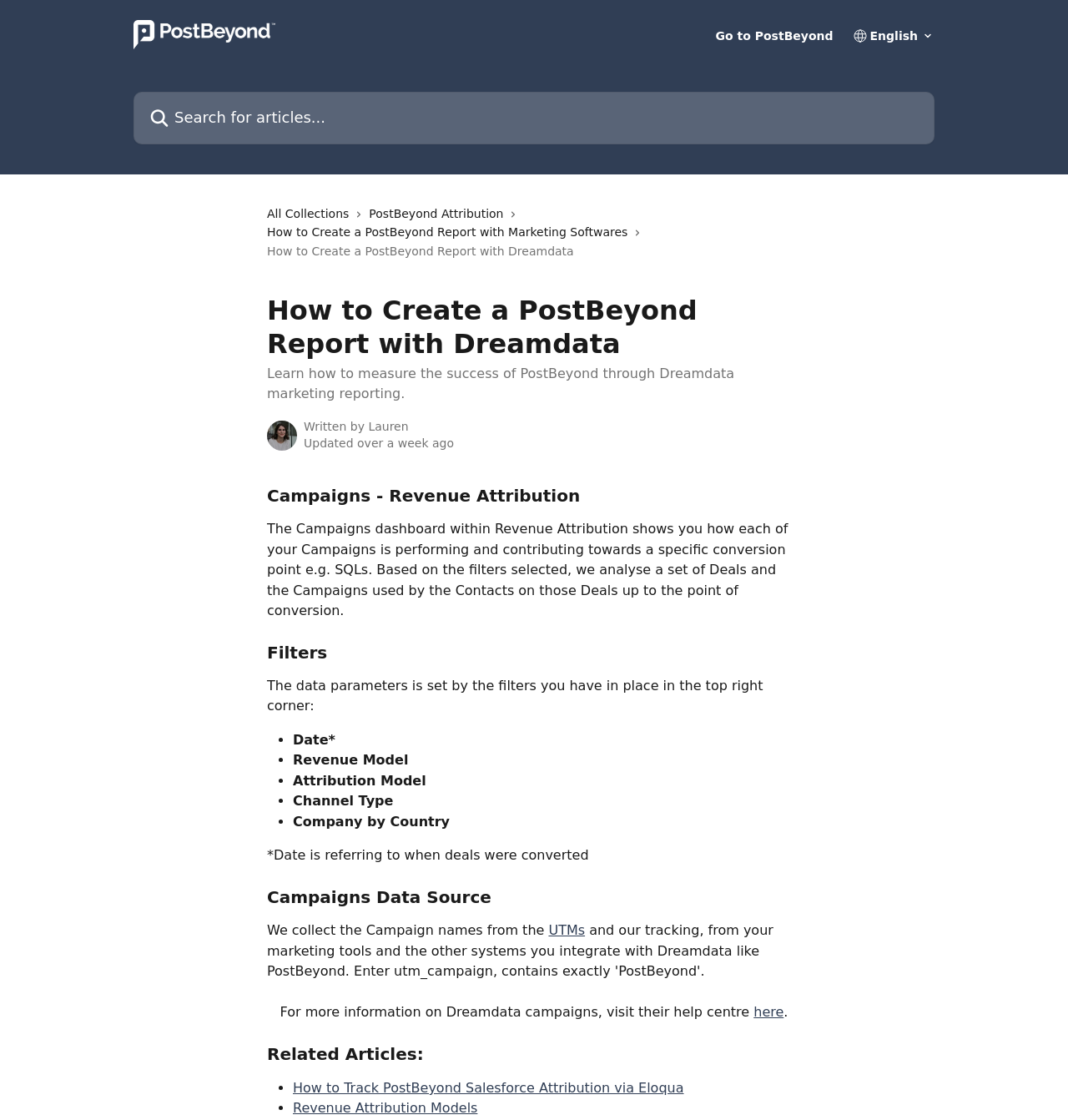Extract the bounding box coordinates of the UI element described by: "here". The coordinates should include four float numbers ranging from 0 to 1, e.g., [left, top, right, bottom].

[0.706, 0.896, 0.734, 0.911]